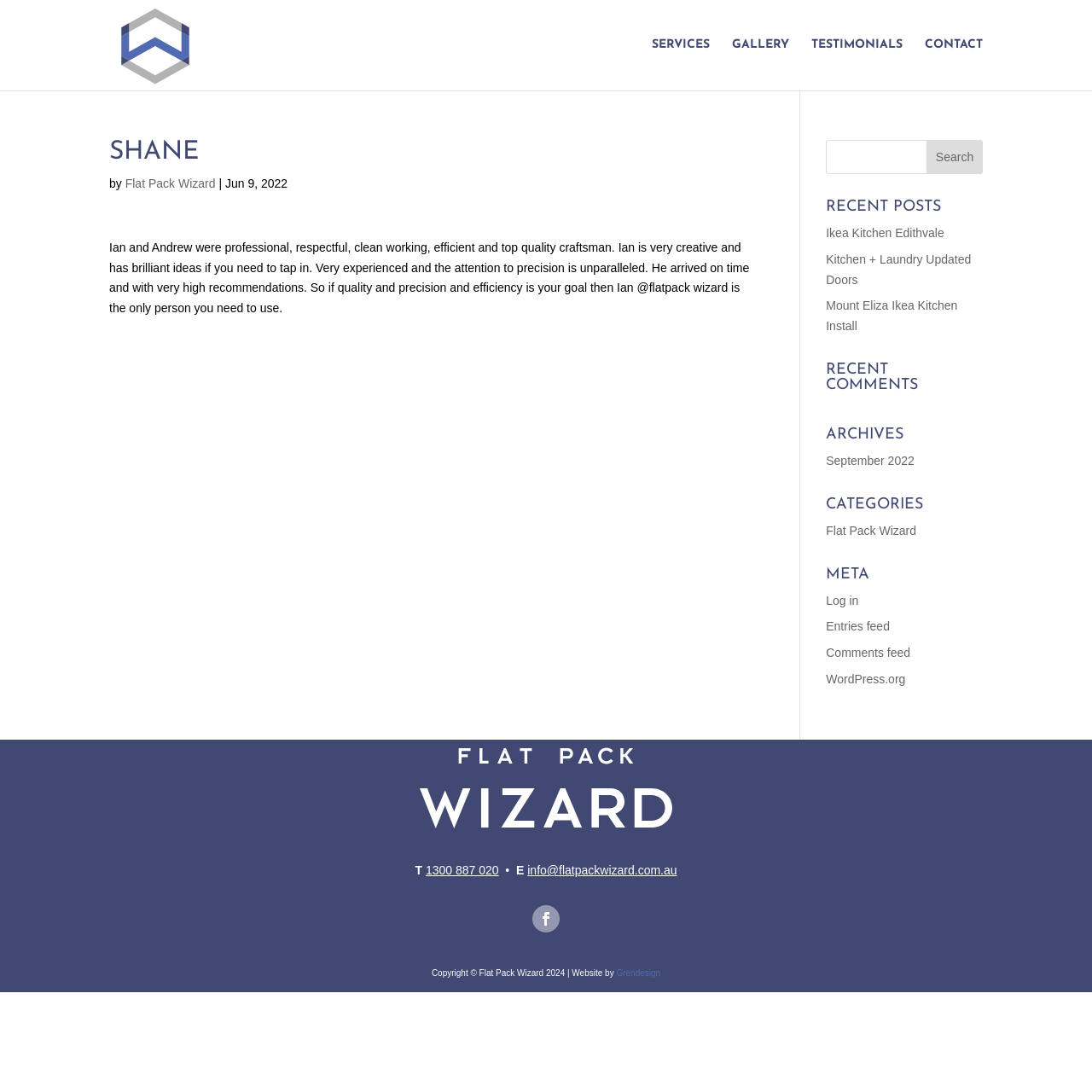Give a detailed account of the webpage.

This webpage is about Shane, a flat pack wizard, and his services. At the top, there is a logo of "Flat Pack Wizard" with a link to the homepage. Below the logo, there are four main navigation links: "SERVICES", "GALLERY", "TESTIMONIALS", and "CONTACT".

The main content area is divided into two sections. On the left, there is an article with a heading "SHANE" and a brief description of Shane's services. Below the heading, there is a testimonial from a satisfied customer, praising Shane's professionalism, creativity, and attention to detail.

On the right side, there is a search bar with a button labeled "Search". Below the search bar, there are several sections, including "RECENT POSTS", "RECENT COMMENTS", "ARCHIVES", "CATEGORIES", and "META". Each section contains links to related posts, comments, archives, categories, and meta information.

At the bottom of the page, there is a footer section with contact information, including a phone number, email address, and social media links. There is also a copyright notice and a link to the website designer, Grendesign.